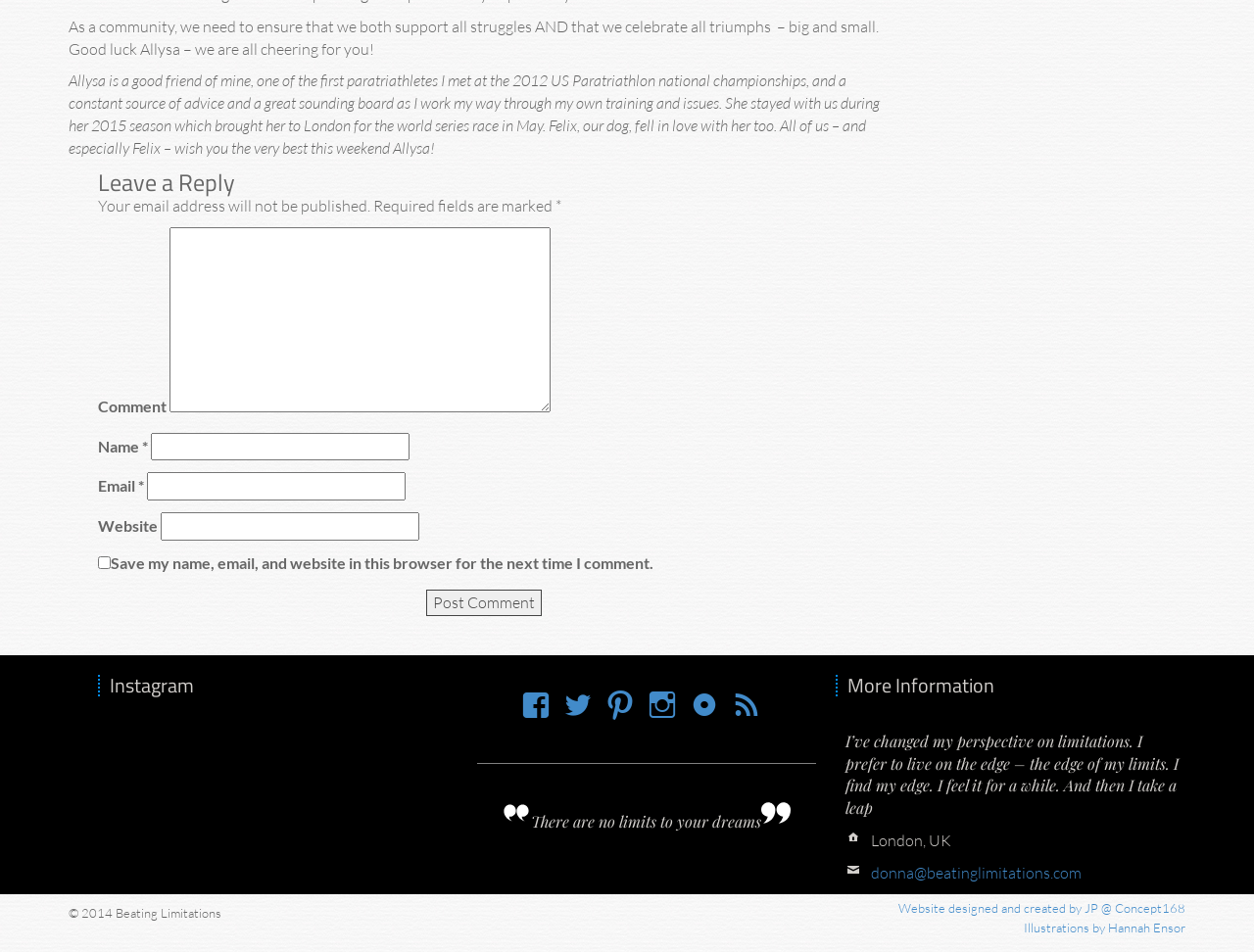Provide the bounding box coordinates of the area you need to click to execute the following instruction: "Visit Instagram".

[0.416, 0.724, 0.447, 0.765]